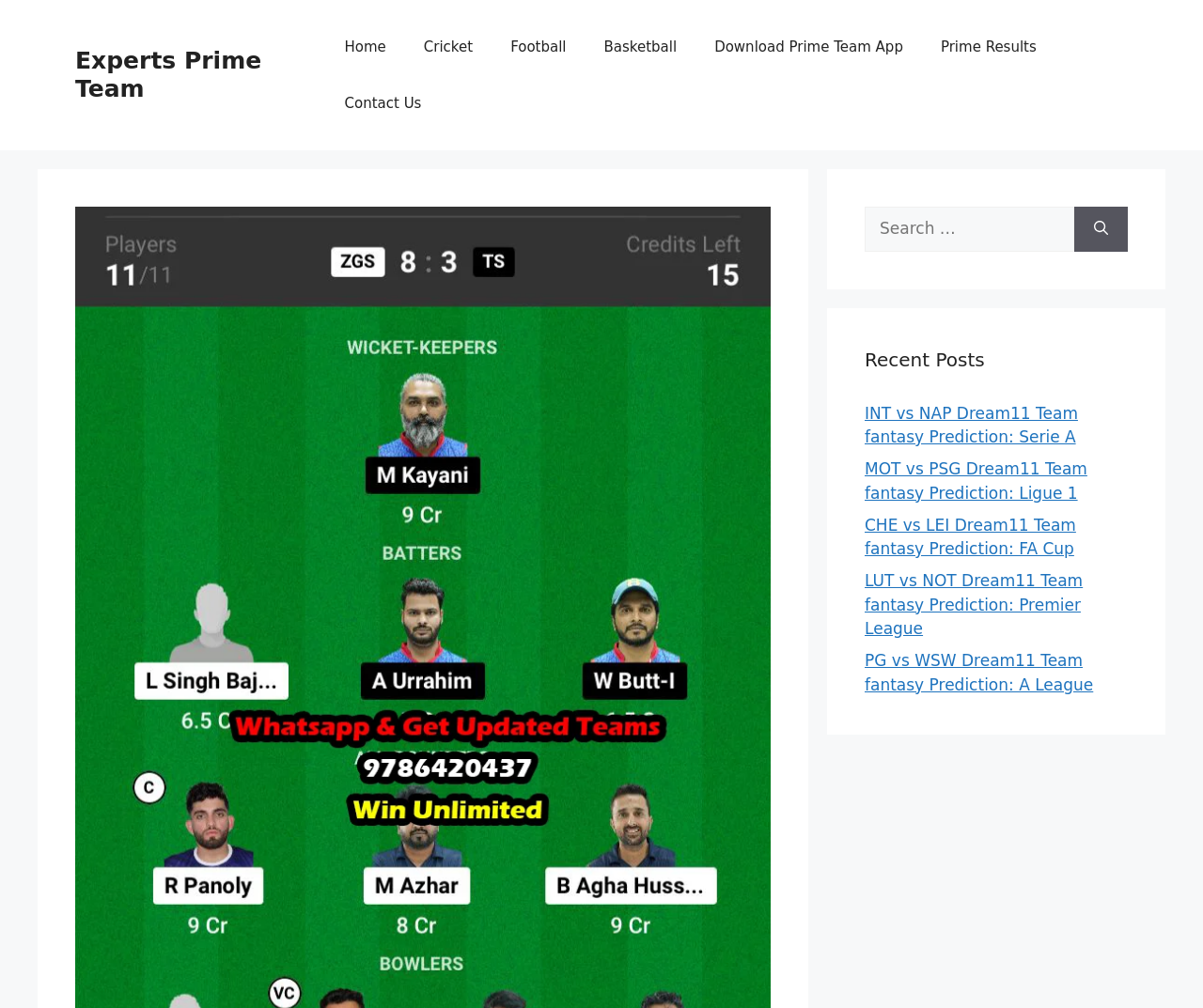Using the element description: "Prime Results", determine the bounding box coordinates. The coordinates should be in the format [left, top, right, bottom], with values between 0 and 1.

[0.766, 0.019, 0.877, 0.075]